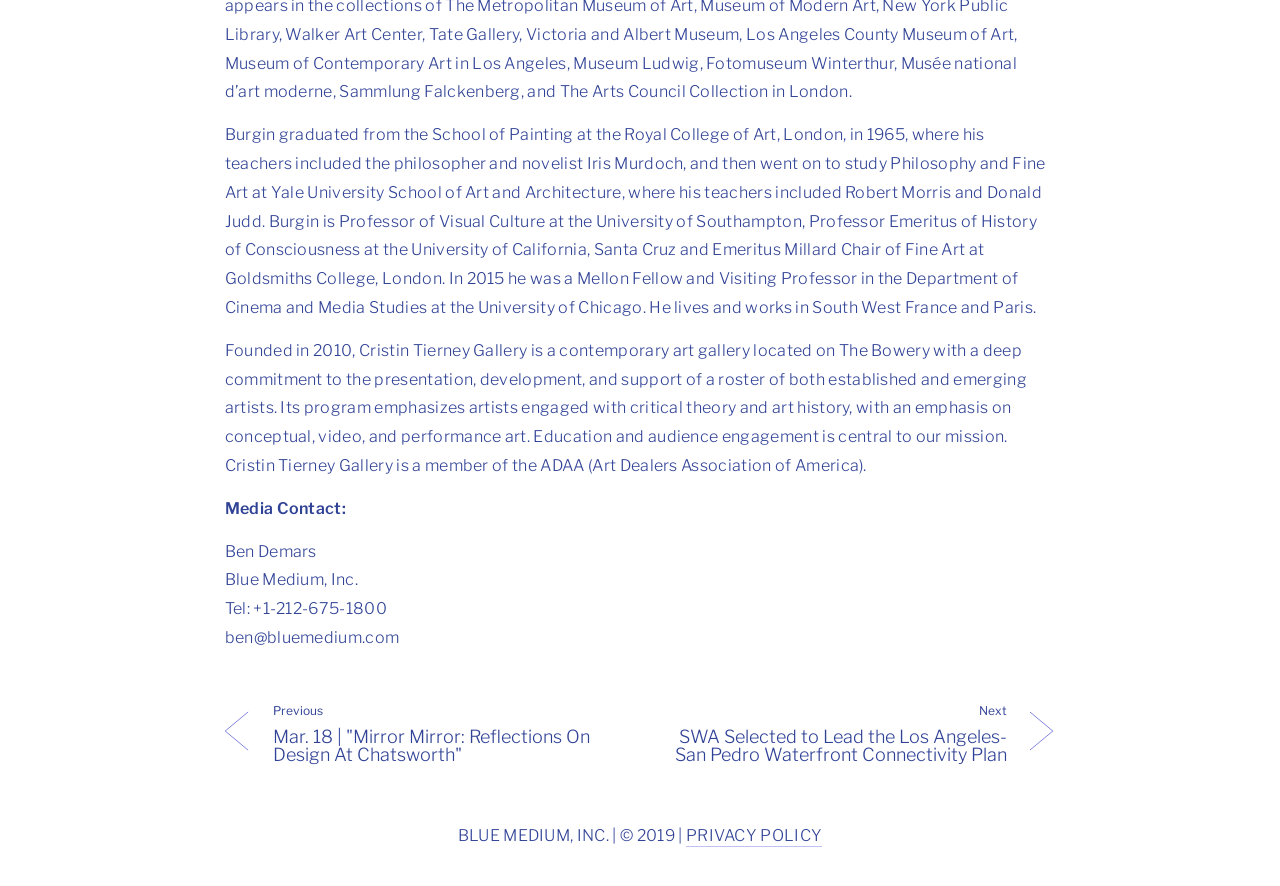What is the name of the art gallery?
Using the screenshot, give a one-word or short phrase answer.

Cristin Tierney Gallery